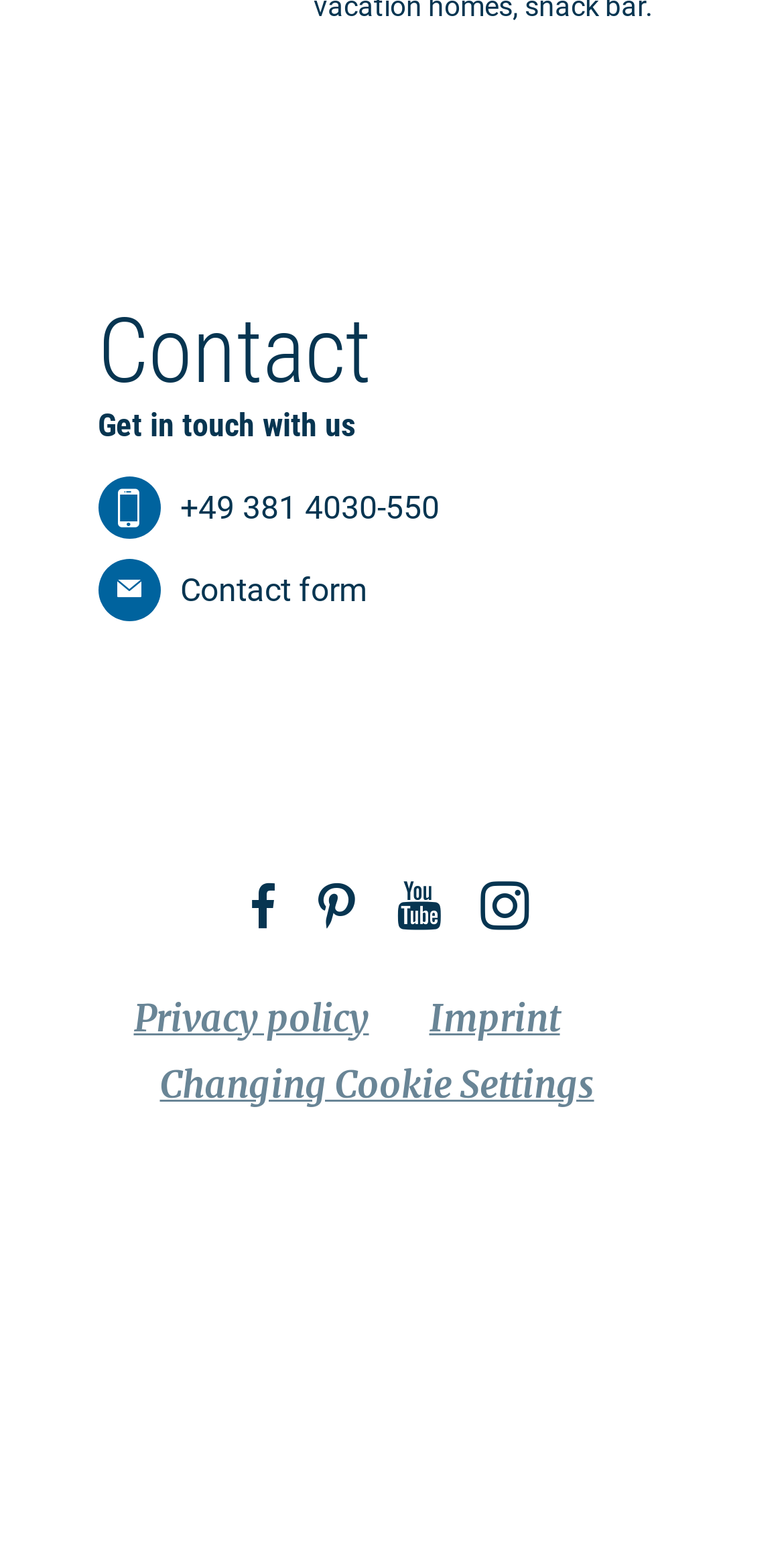Reply to the question below using a single word or brief phrase:
How many links are there in the footer section?

4